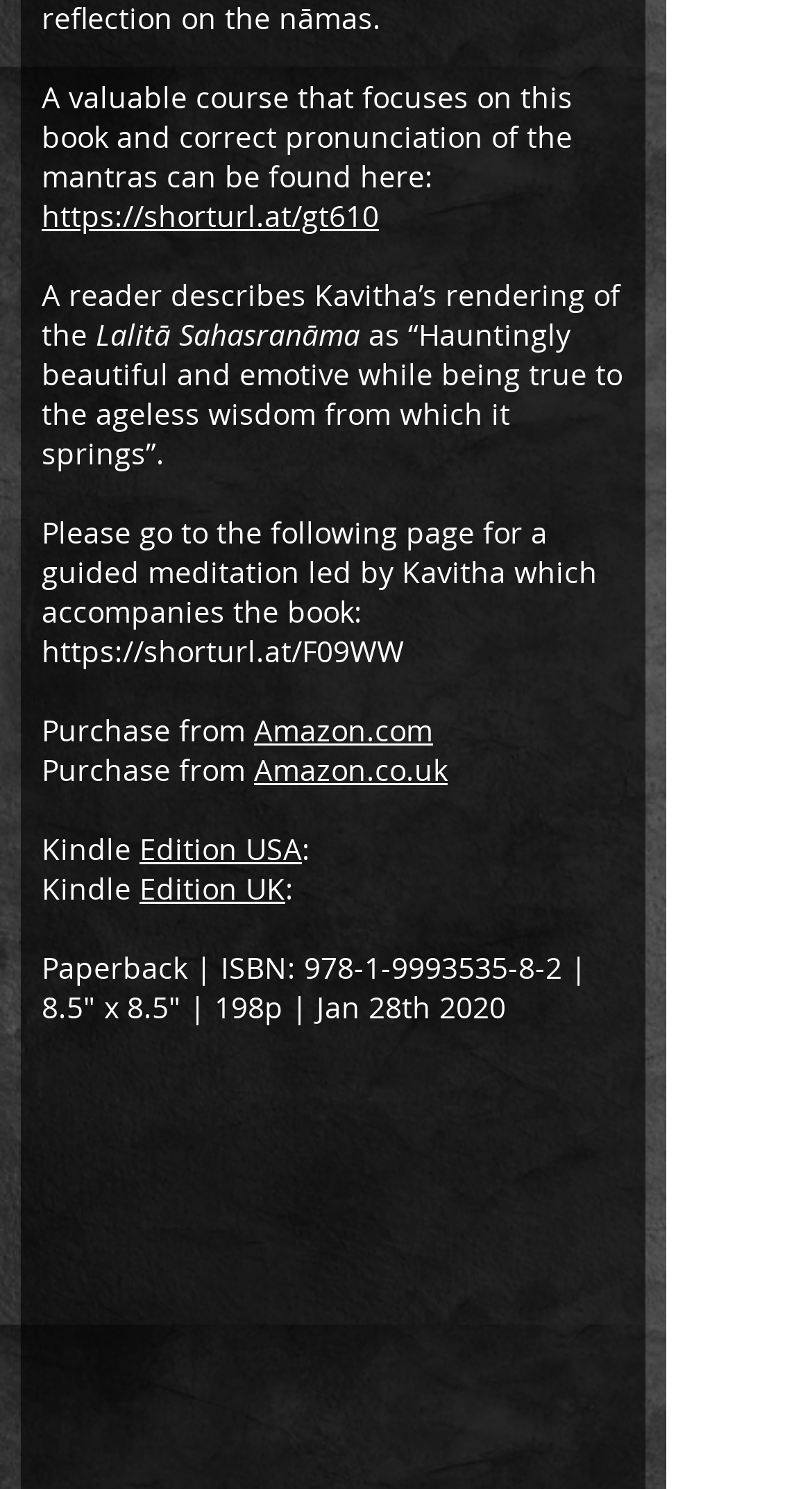Locate the bounding box for the described UI element: "Edition USA". Ensure the coordinates are four float numbers between 0 and 1, formatted as [left, top, right, bottom].

[0.172, 0.556, 0.372, 0.583]